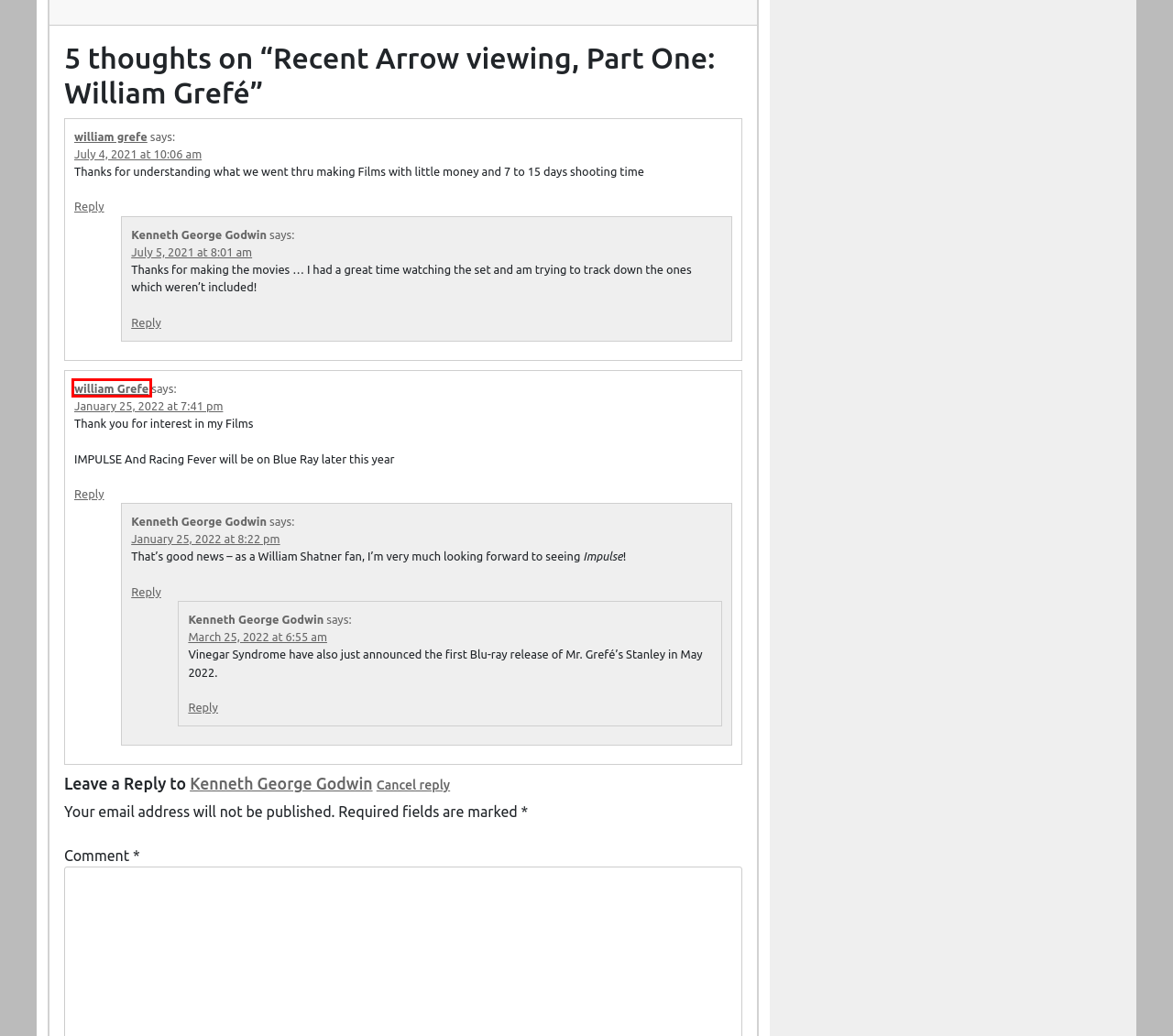Review the screenshot of a webpage containing a red bounding box around an element. Select the description that best matches the new webpage after clicking the highlighted element. The options are:
A. Home
B. Bertrand Tavernier April 25, 1941-March 25, 2021 | Cagey Films
C. Bias and preconception in movie-watching | Cagey Films
D. Ghosts, demons and cinematic experiments | Cagey Films
E. Spring 2024 viewing, part two | Cagey Films
F. William Grefe
G. Three Revolutionary Films by Ousmane Sembène: Criterion Blu-ray review | Cagey Films
H. Contact Cagey Films | Cagey Films

F